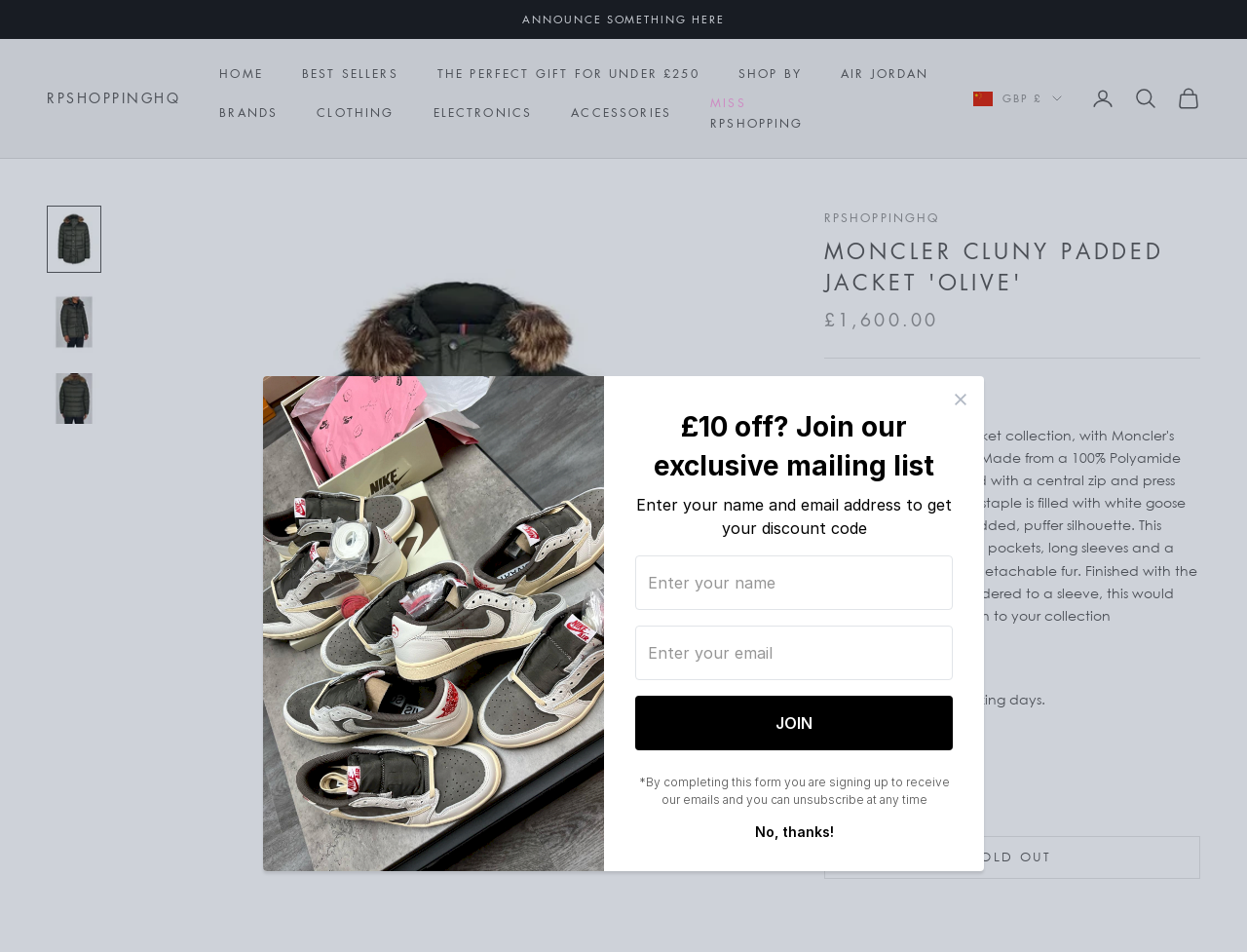Please find the bounding box coordinates of the clickable region needed to complete the following instruction: "Enter your name". The bounding box coordinates must consist of four float numbers between 0 and 1, i.e., [left, top, right, bottom].

[0.509, 0.583, 0.764, 0.641]